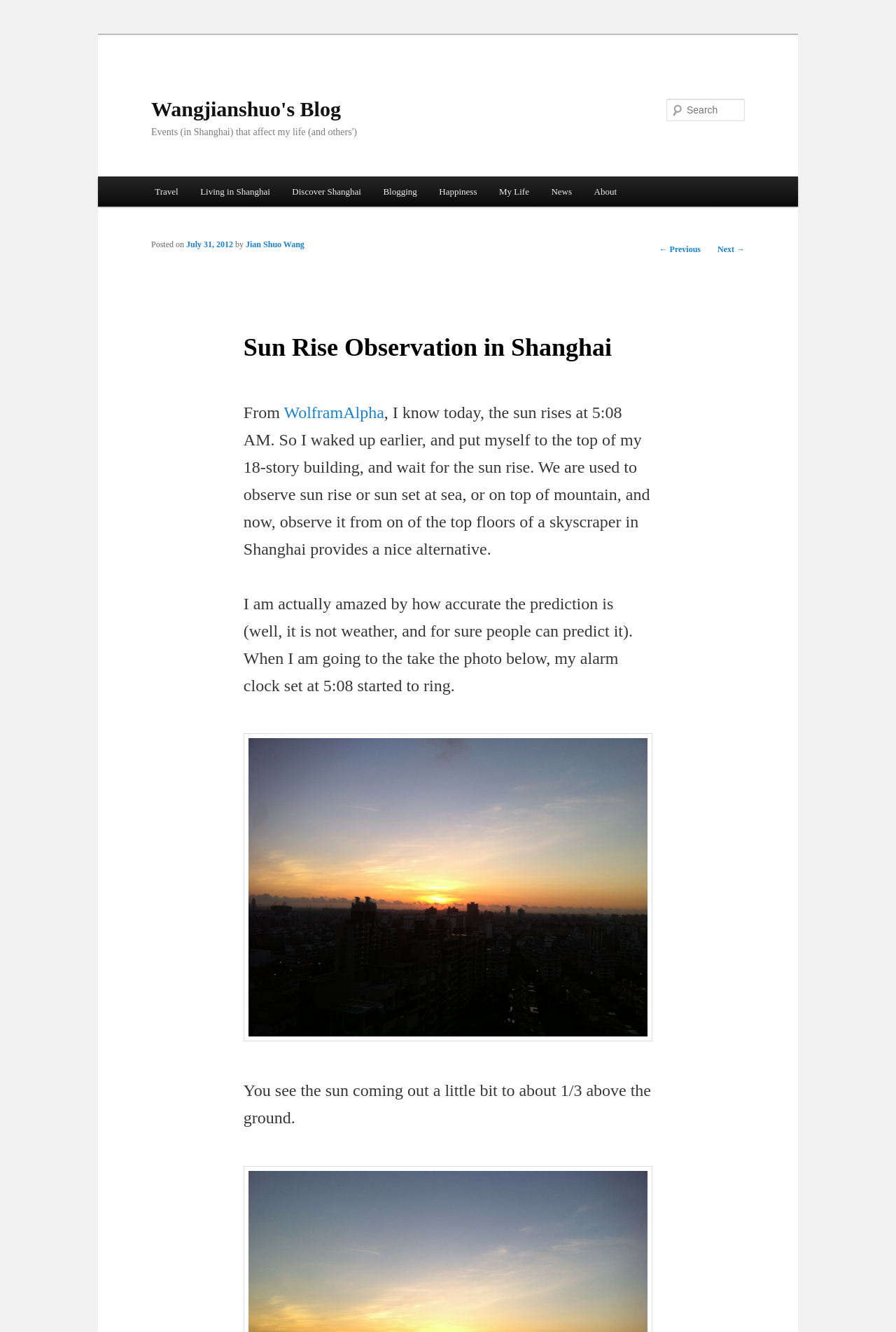Provide an in-depth caption for the elements present on the webpage.

The webpage is a blog post titled "Sun Rise Observation in Shanghai" on Wangjianshuo's Blog. At the top, there is a link to skip to the primary content. Below that, the blog's title "Wangjianshuo's Blog" is displayed prominently, with a link to the blog's homepage. 

To the right of the blog title, there is a search bar with a "Search" label. Above the search bar, there is a heading "Events (in Shanghai) that affect my life (and others)". 

On the left side, there is a main menu with links to various categories, including "Travel", "Living in Shanghai", "Discover Shanghai", "Blogging", "Happiness", "My Life", "News", and "About". 

The main content of the blog post starts with a heading "Sun Rise Observation in Shanghai" followed by the post's metadata, including the date "July 31, 2012" and the author "Jian Shuo Wang". 

The blog post describes the author's experience of observing the sunrise from the top of an 18-story building in Shanghai. The text explains how the author used WolframAlpha to predict the sunrise time and was amazed by its accuracy. 

There is an image embedded in the post, which shows the sun rising above the ground. The image is accompanied by a description of the scene.